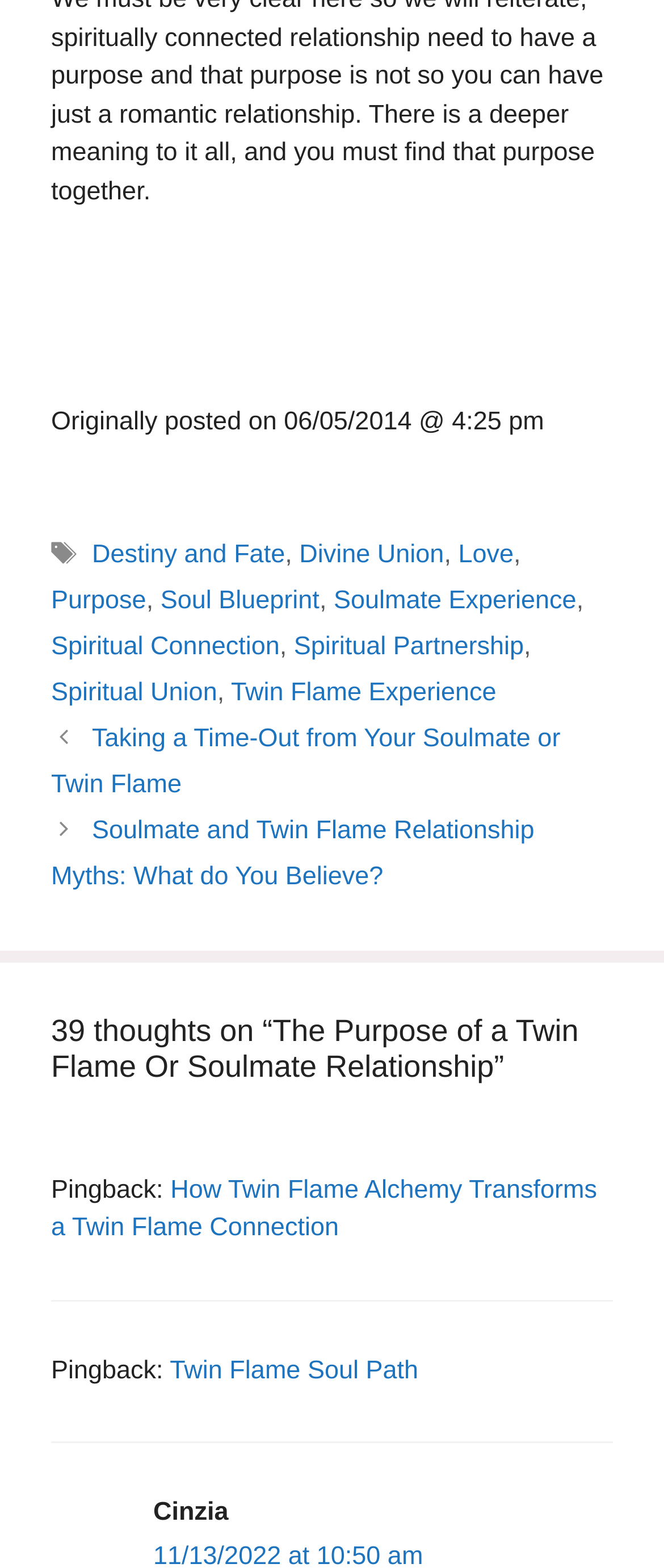How many navigation links are in the 'Posts' section? Look at the image and give a one-word or short phrase answer.

2